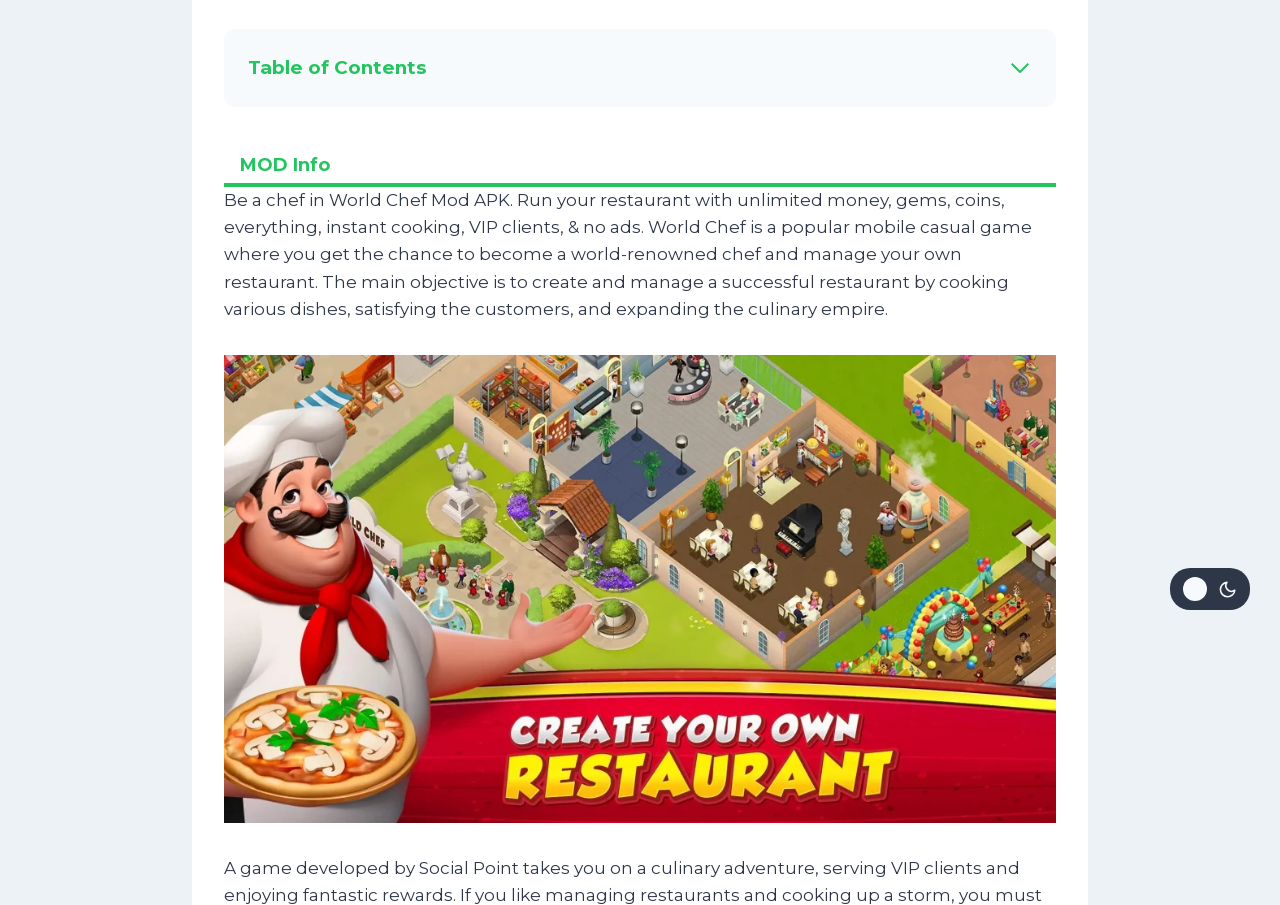Find the bounding box coordinates of the UI element according to this description: "World Chef APK Information".

[0.194, 0.095, 0.386, 0.117]